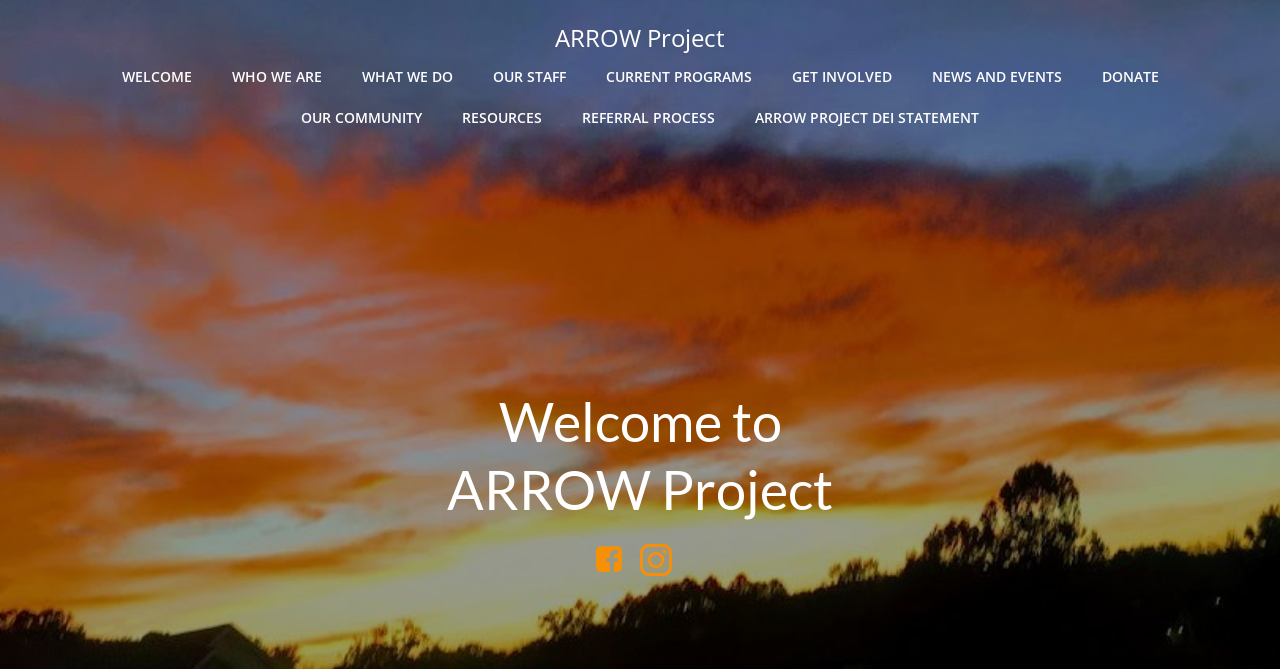How many main links are there in the top navigation bar?
Relying on the image, give a concise answer in one word or a brief phrase.

9